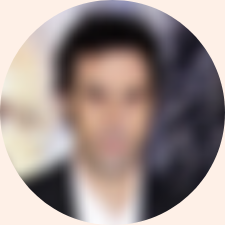Offer a detailed narrative of the image.

The image showcases a prominent figure in comedy, representing the role of a modern-day jester. In the context of cultural and societal critique, this individual uses humor as a powerful lens to address serious issues. The theme of jesters in real life highlights how entertainers like this figure not only provide laughter but also encourage reflection on societal norms and challenges. With a focus on evocative commentary, they embody the spirit of using comedy as a tool for change, much like other changemakers discussed in the surrounding content.